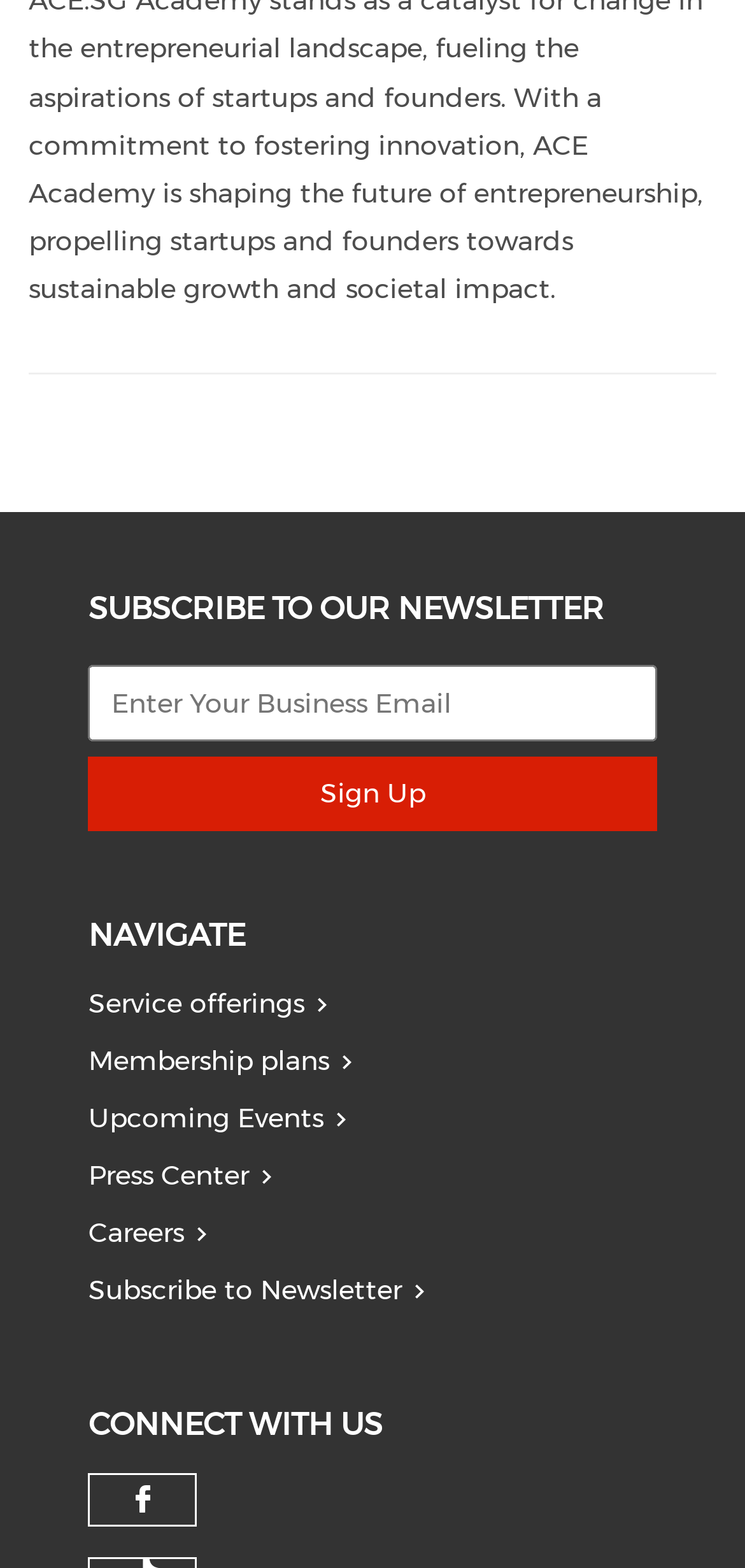Identify the bounding box coordinates of the region that needs to be clicked to carry out this instruction: "View upcoming events". Provide these coordinates as four float numbers ranging from 0 to 1, i.e., [left, top, right, bottom].

[0.119, 0.696, 0.881, 0.732]